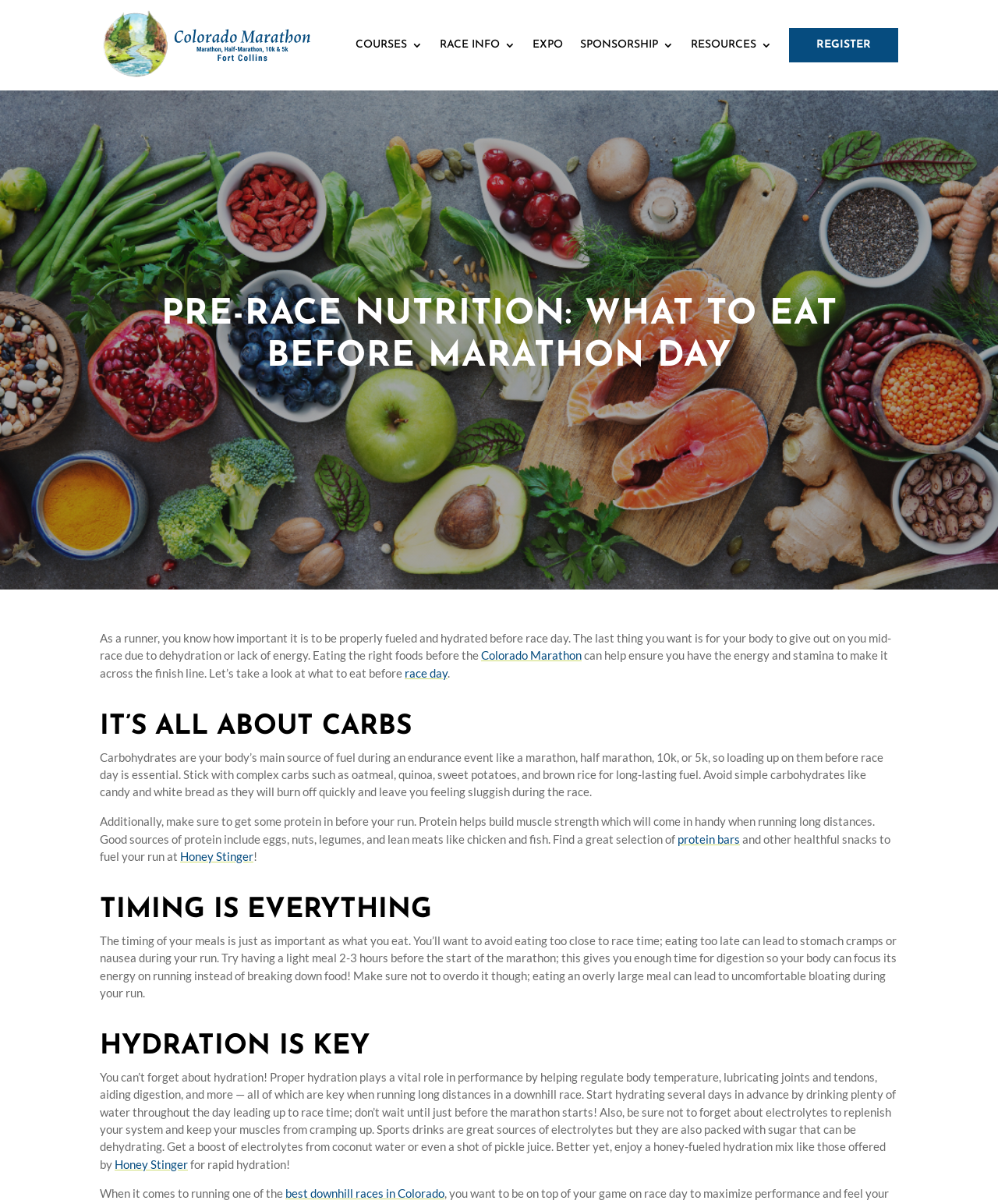What is the main source of fuel during an endurance event?
From the details in the image, provide a complete and detailed answer to the question.

According to the webpage, carbohydrates are the body's main source of fuel during an endurance event like a marathon, half marathon, 10k, or 5k. This is stated in the section 'IT'S ALL ABOUT CARBS'.